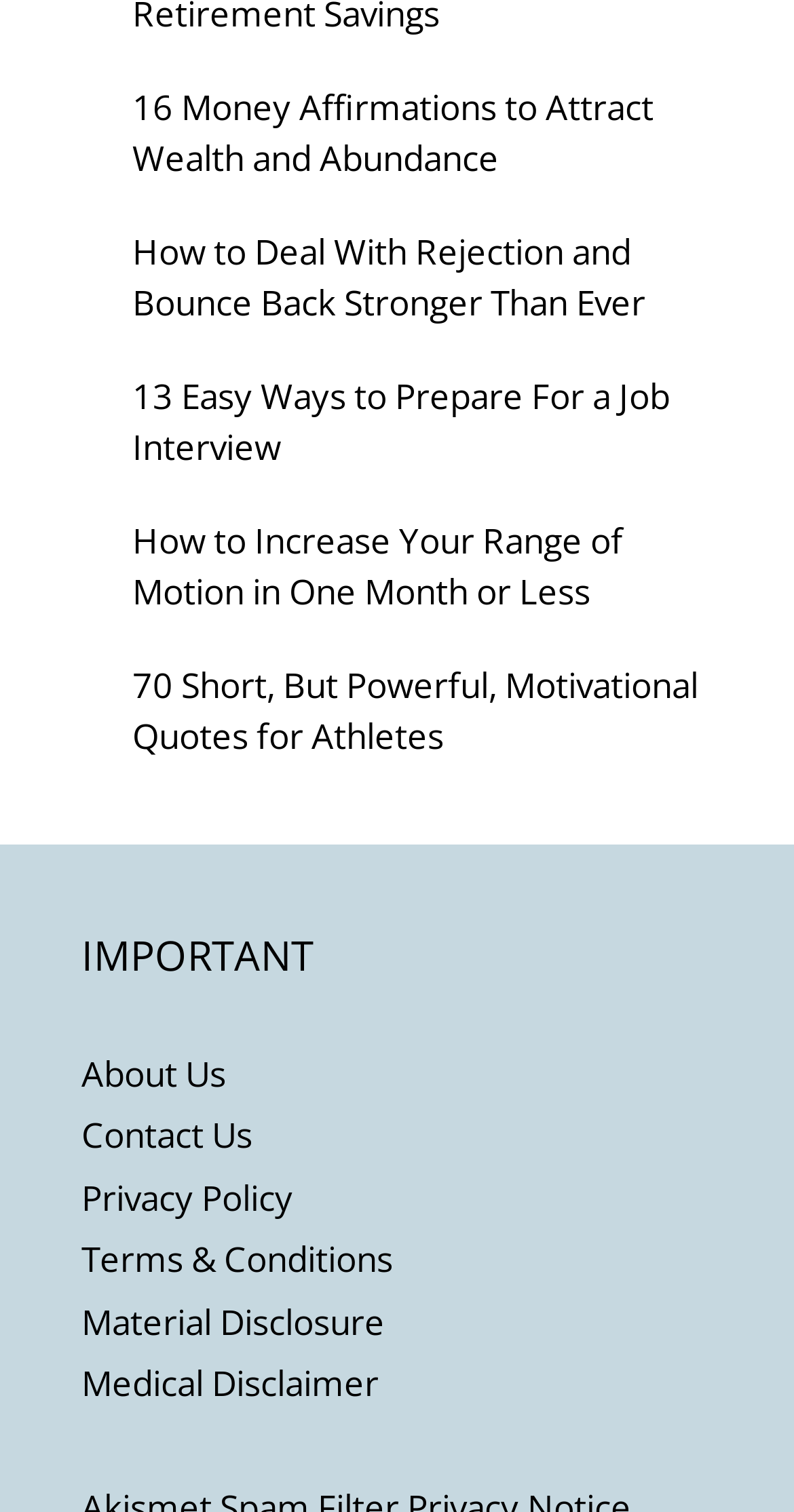How many links are in the main section?
Examine the image and provide an in-depth answer to the question.

I counted the number of links in the main section, which are '16 Money Affirmations to Attract Wealth and Abundance', 'How to Deal With Rejection and Bounce Back Stronger Than Ever', '13 Easy Ways to Prepare For a Job Interview', 'How to Increase Your Range of Motion in One Month or Less', and '70 Short, But Powerful, Motivational Quotes for Athletes'. There are 5 links in total.